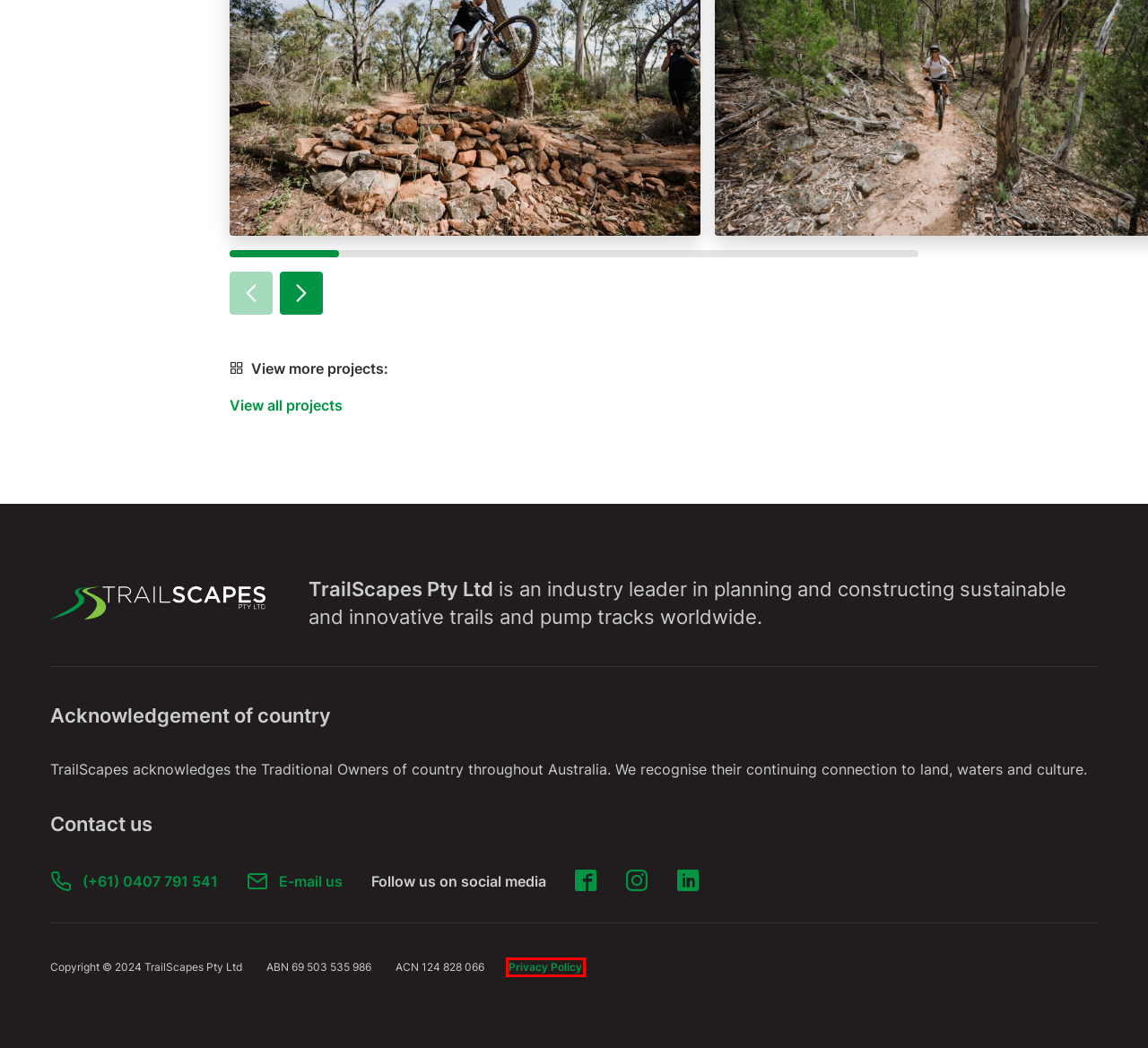Look at the given screenshot of a webpage with a red rectangle bounding box around a UI element. Pick the description that best matches the new webpage after clicking the element highlighted. The descriptions are:
A. News - TrailScapes Pty Ltd
B. About - TrailScapes Pty Ltd
C. TrailScapes Pty Ltd - International Trail Builders
D. Privacy Policy - TrailScapes Pty Ltd
E. Services - TrailScapes Pty Ltd
F. Shop Trail Building Tools - TrailScapes Pty Ltd
G. Projects Archive - TrailScapes Pty Ltd
H. Contact us to discuss your trail project - TrailScapes Pty Ltd

D